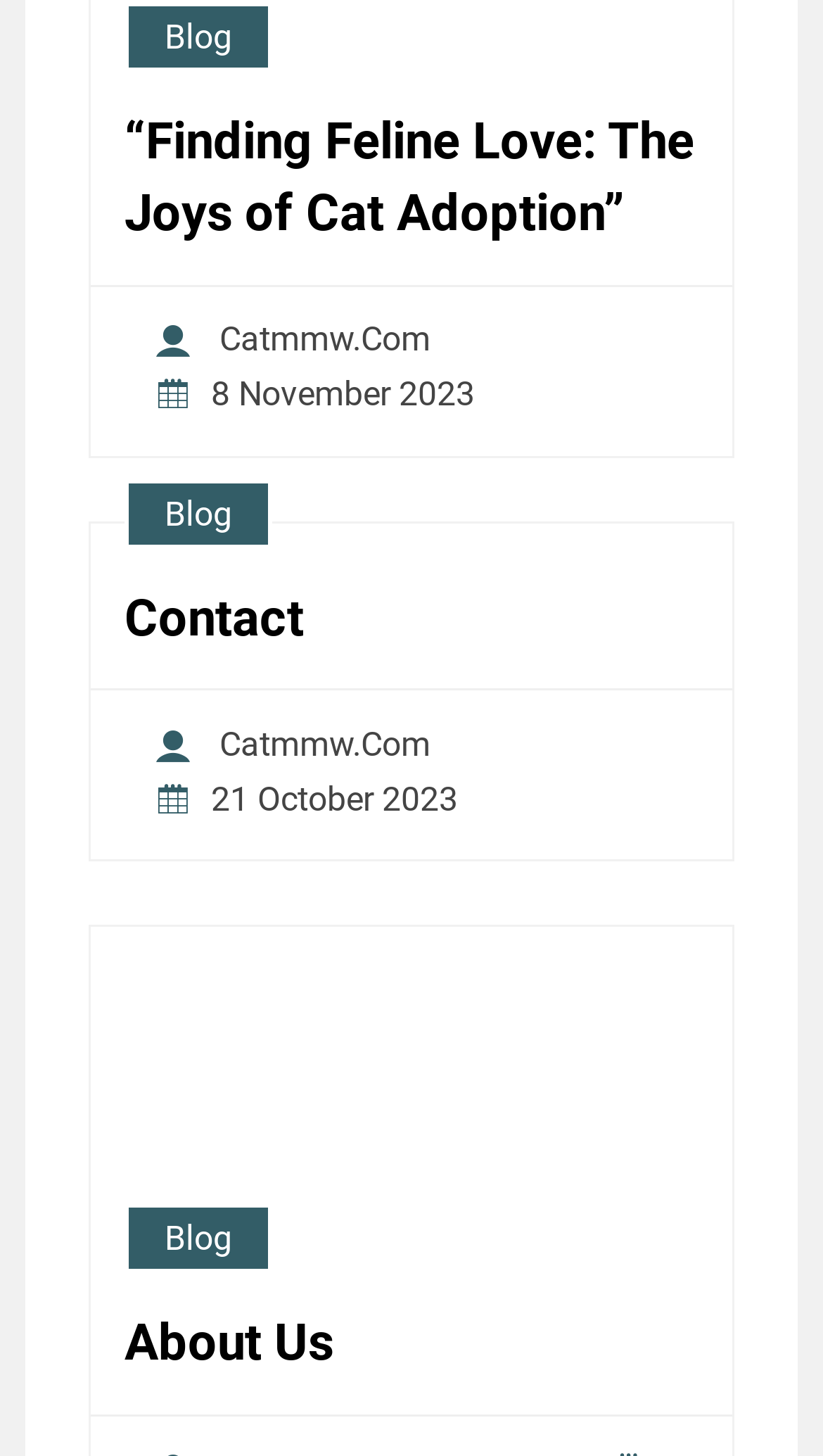What is the title of the second article? Analyze the screenshot and reply with just one word or a short phrase.

Contact